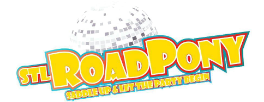Break down the image and describe each part extensively.

The image features the vibrant logo for "STL Road Pony," highlighted with a fun, playful font that captures the essence of a lively event. The logo includes the phrase "Skedaddle & Let the Party Begin," suggesting a festive atmosphere and a welcoming invitation to join in the fun. The design incorporates bright yellow letters against a colorful outline, with a sparkling disco ball in the background that reinforces the party theme, making it clear that STL Road Pony is all about creating enjoyable and memorable celebrations.